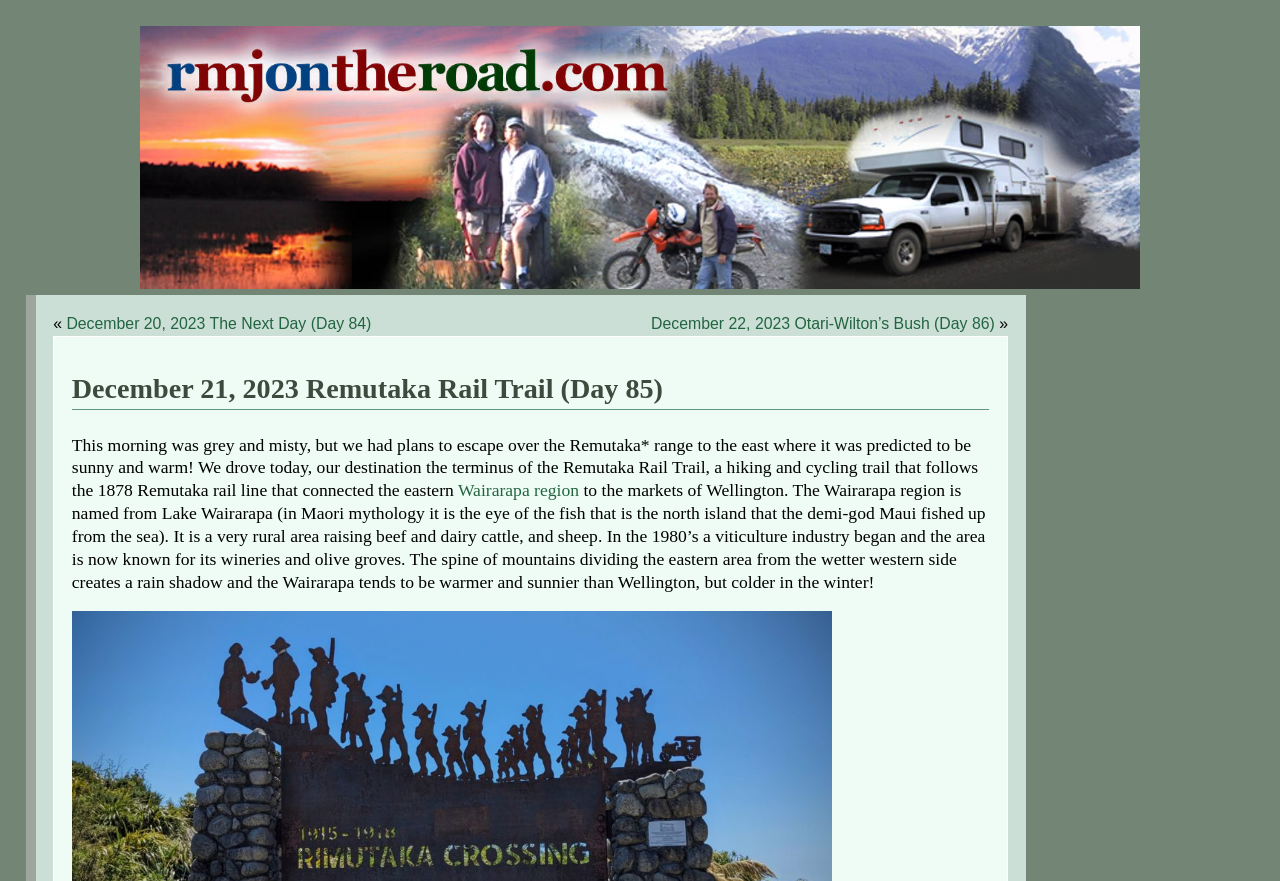Determine the bounding box coordinates for the HTML element mentioned in the following description: "Wairarapa region". The coordinates should be a list of four floats ranging from 0 to 1, represented as [left, top, right, bottom].

[0.358, 0.545, 0.452, 0.568]